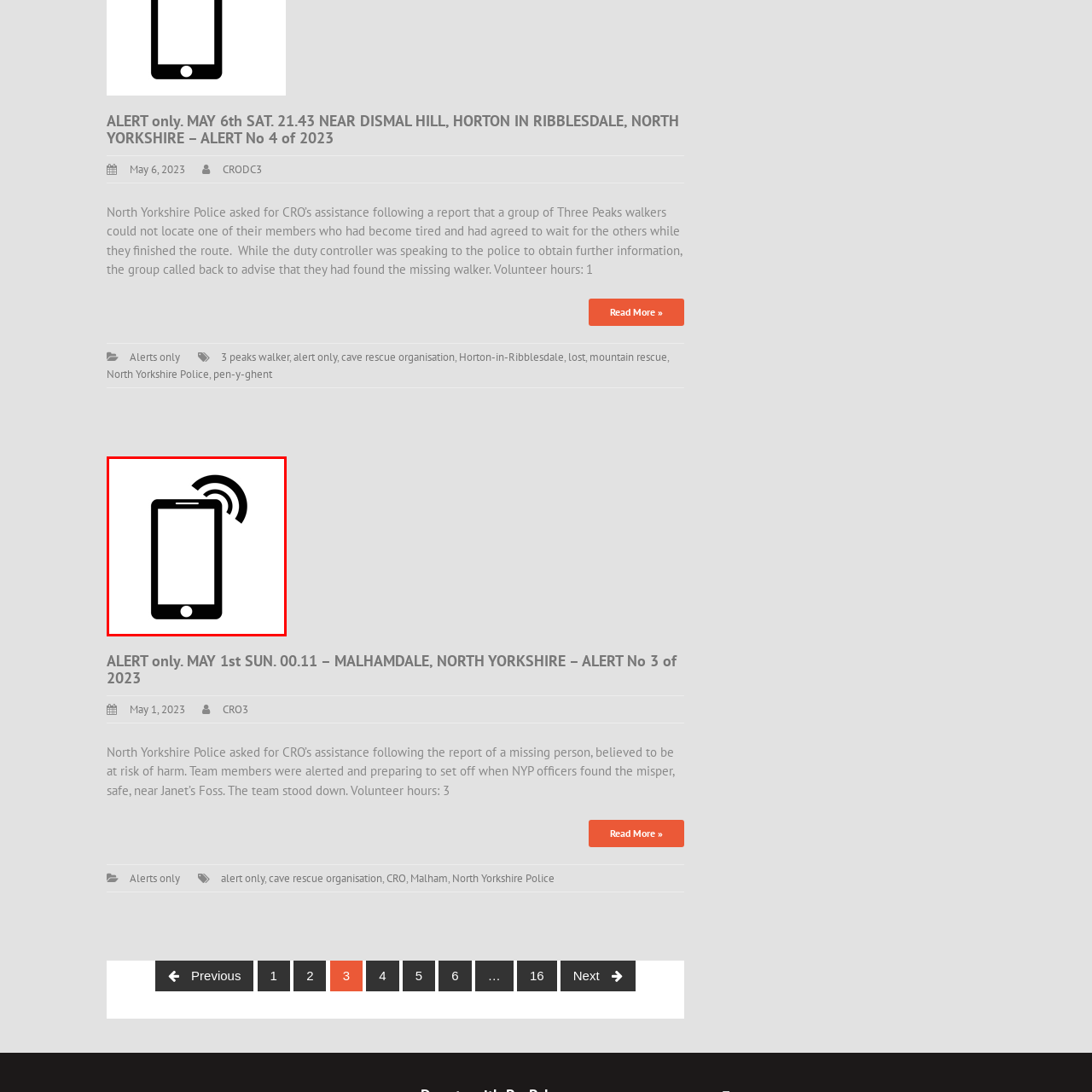Provide a thorough description of the image enclosed within the red border.

The image features a stylized representation of a smartphone ringing, depicted in simple black lines on a white background. This icon symbolizes the action of receiving a call or notification, commonly associated with mobile communication. The design emphasizes the phone's screen and a sound wave emanating from the top, indicating that the device is actively alerting the user. This image accompanies a report from North Yorkshire Police about a missing person incident, signifying the importance of communication technology in emergency situations.